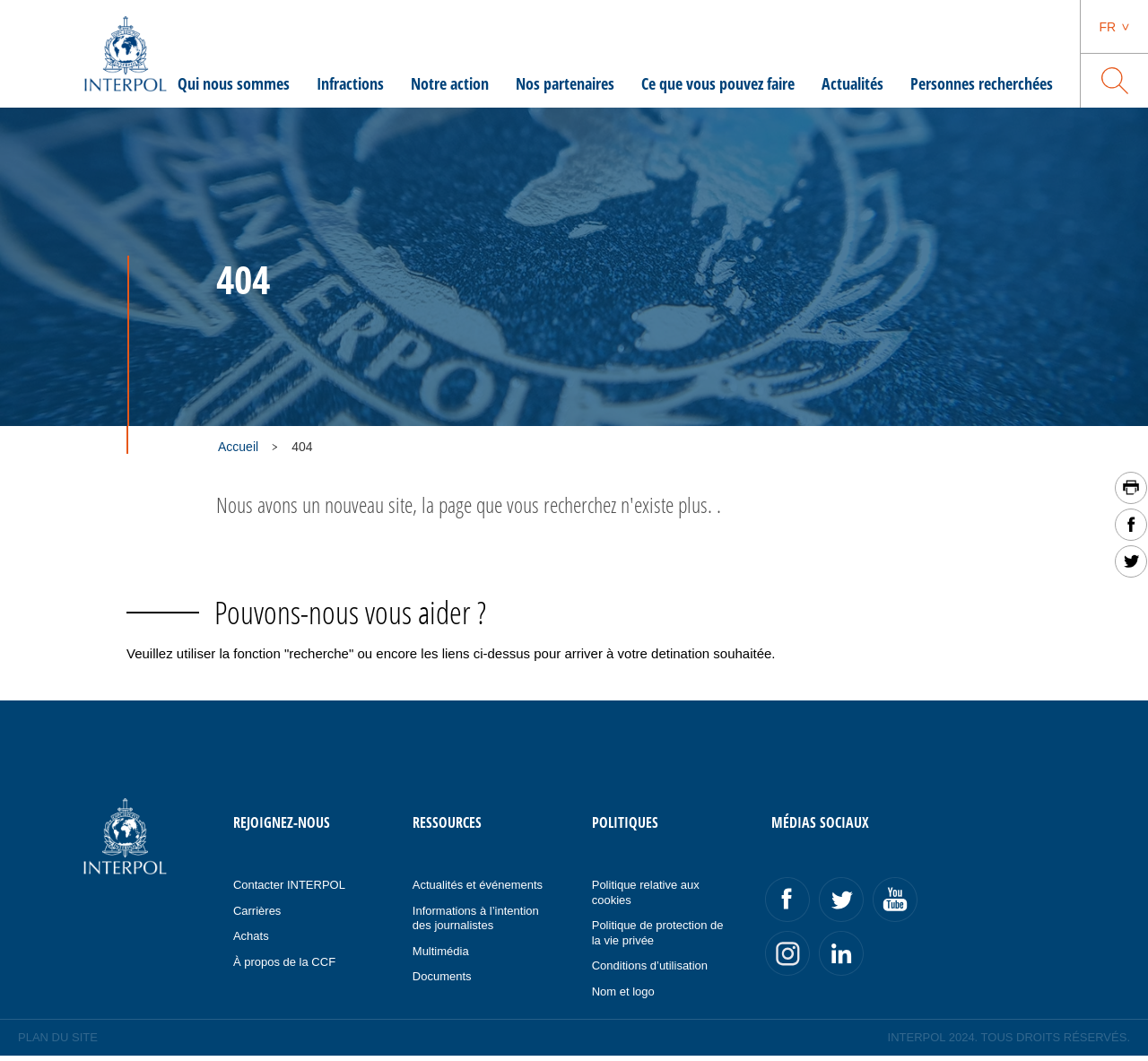Please provide a detailed answer to the question below based on the screenshot: 
What are the social media platforms available?

The social media platforms available are Facebook, Twitter, Youtube, Instagram, and LinkedIn, which are linked at the bottom of the webpage, with their respective logos and links. These links are located within the 'MÉDIAS SOCIAUX' section, with bounding boxes ranging from [0.666, 0.827, 0.705, 0.869] to [0.76, 0.877, 0.799, 0.92].